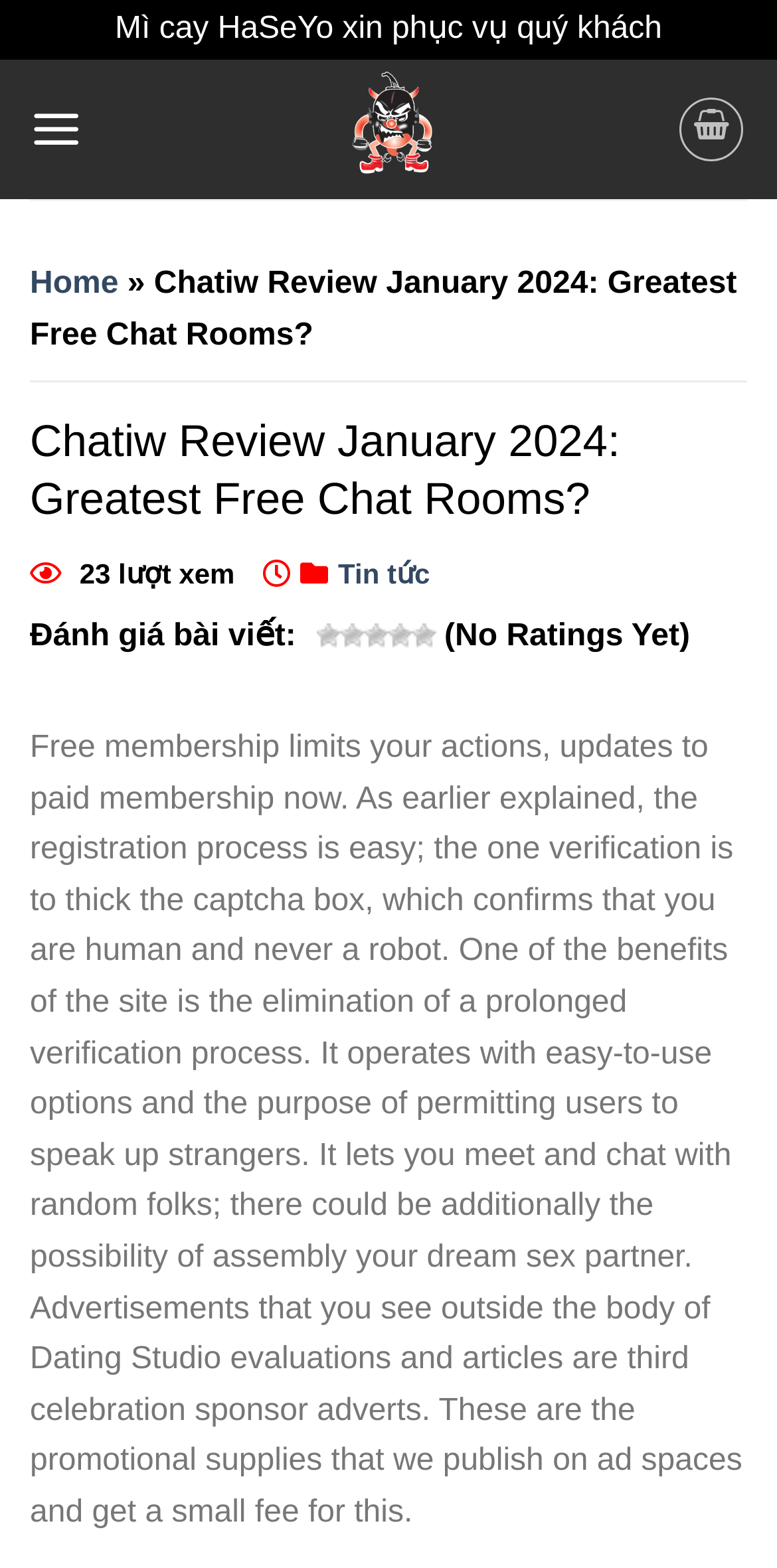Locate the bounding box coordinates of the area that needs to be clicked to fulfill the following instruction: "Click the 'Home' link". The coordinates should be in the format of four float numbers between 0 and 1, namely [left, top, right, bottom].

[0.038, 0.17, 0.152, 0.192]